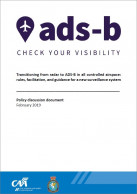What is the purpose of the ADS-B system?
Please give a detailed and elaborate answer to the question.

The purpose of the ADS-B system is inferred from the caption, which mentions that the document aims to enhance aircraft visibility, and the graphic of a location icon on the cover symbolizing visibility and tracking.